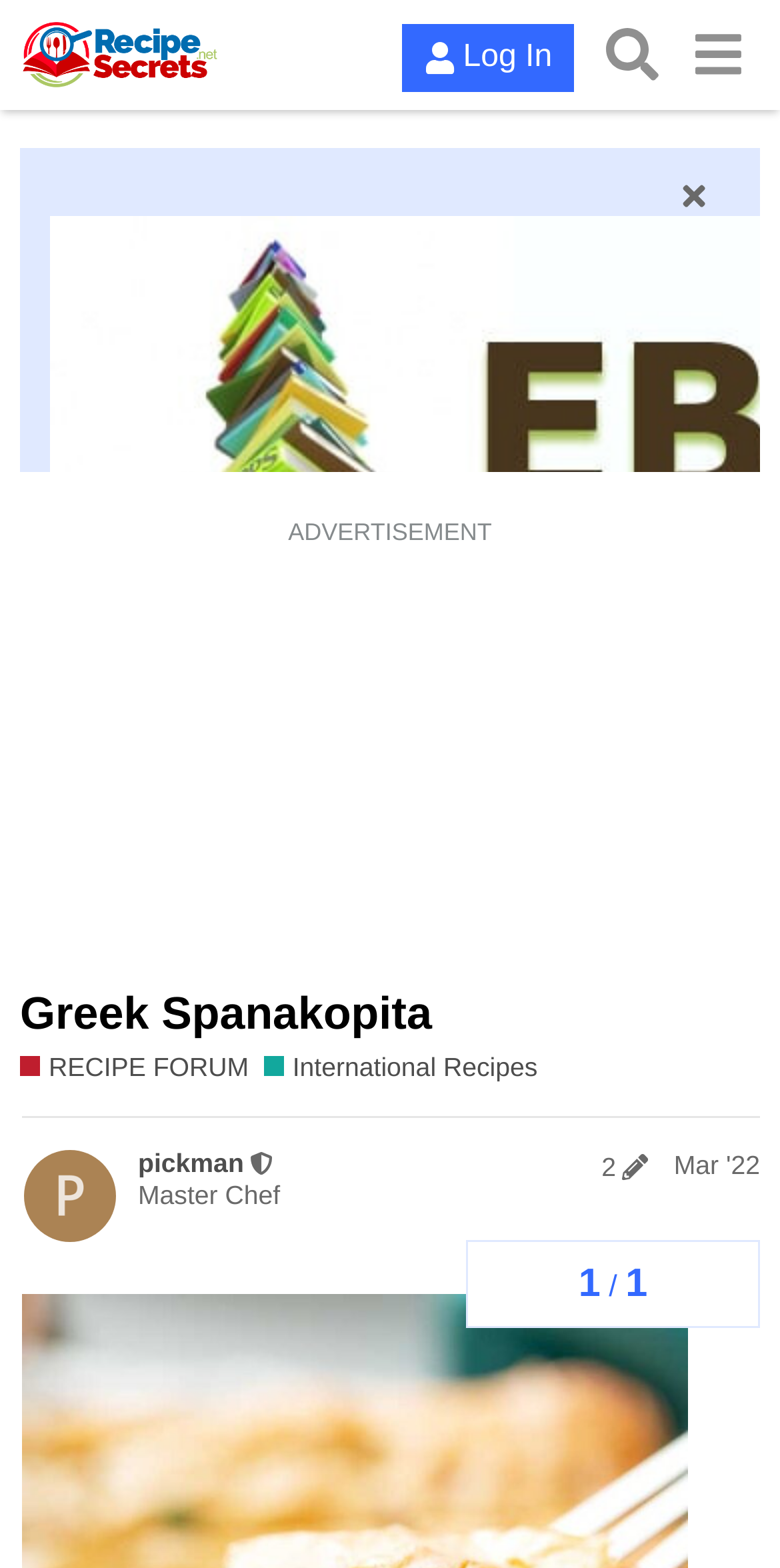Determine the coordinates of the bounding box that should be clicked to complete the instruction: "Explore the International Recipes forum". The coordinates should be represented by four float numbers between 0 and 1: [left, top, right, bottom].

[0.338, 0.669, 0.689, 0.693]